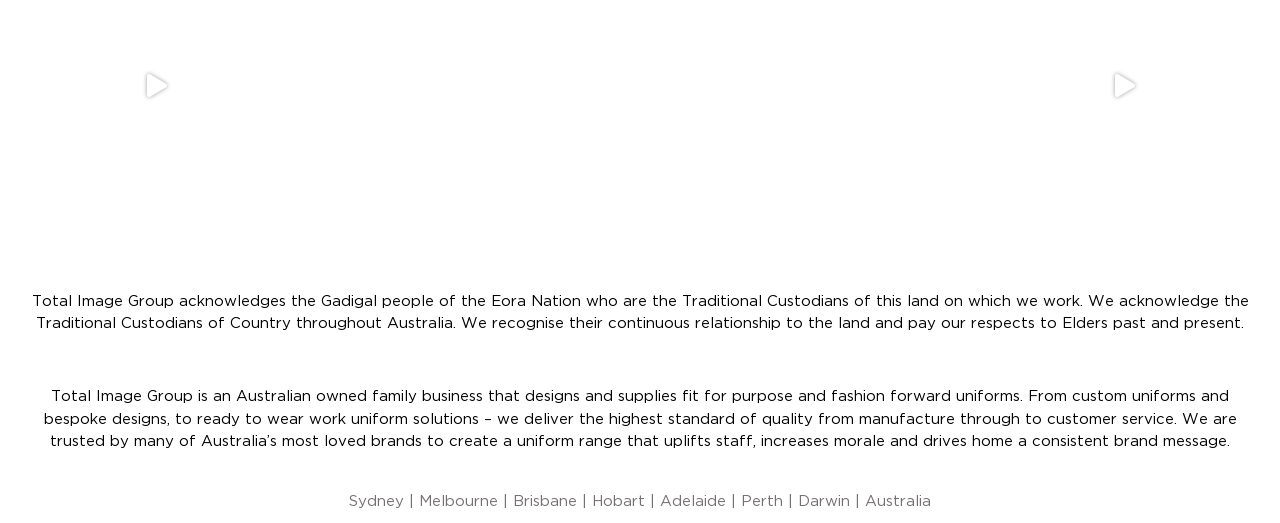Answer briefly with one word or phrase:
What is the focus of Total Image Group's designs?

Fit for purpose and fashion forward uniforms